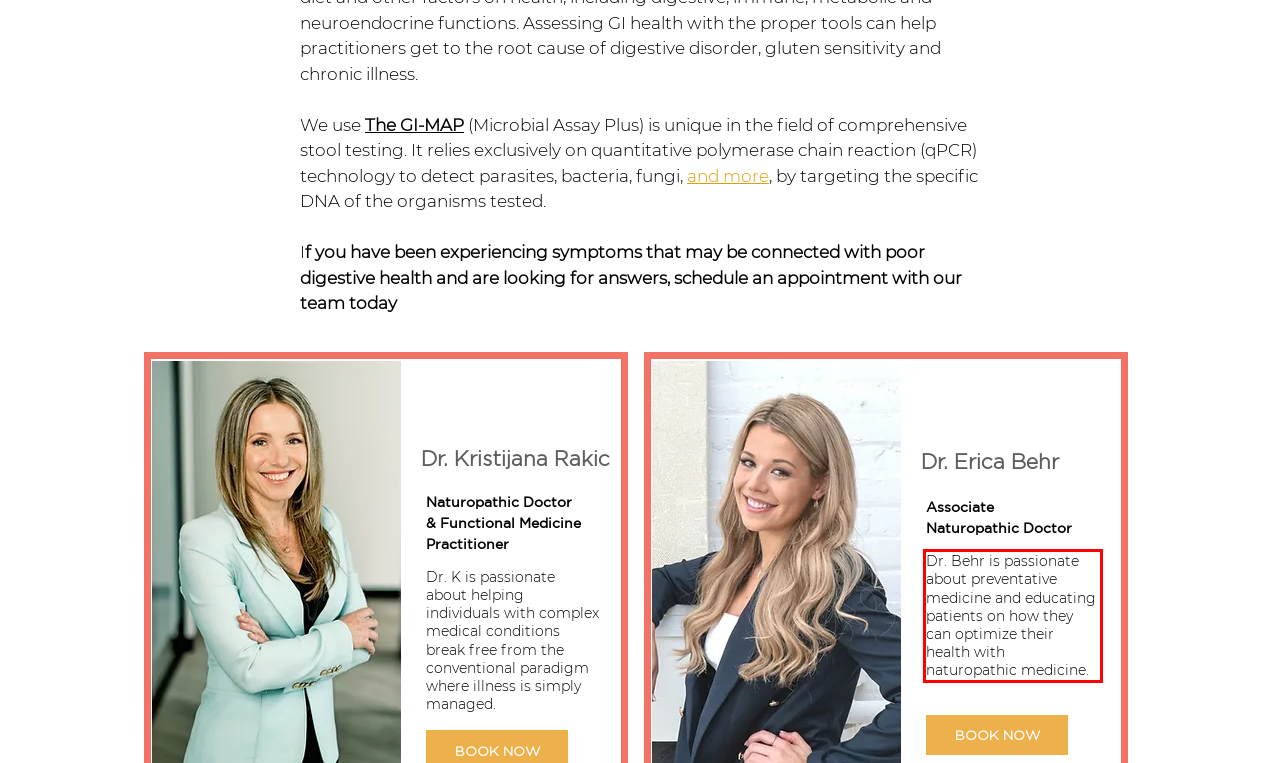Using the provided screenshot of a webpage, recognize the text inside the red rectangle bounding box by performing OCR.

Dr. Behr is passionate about preventative medicine and educating patients on how they can optimize their health with naturopathic medicine.